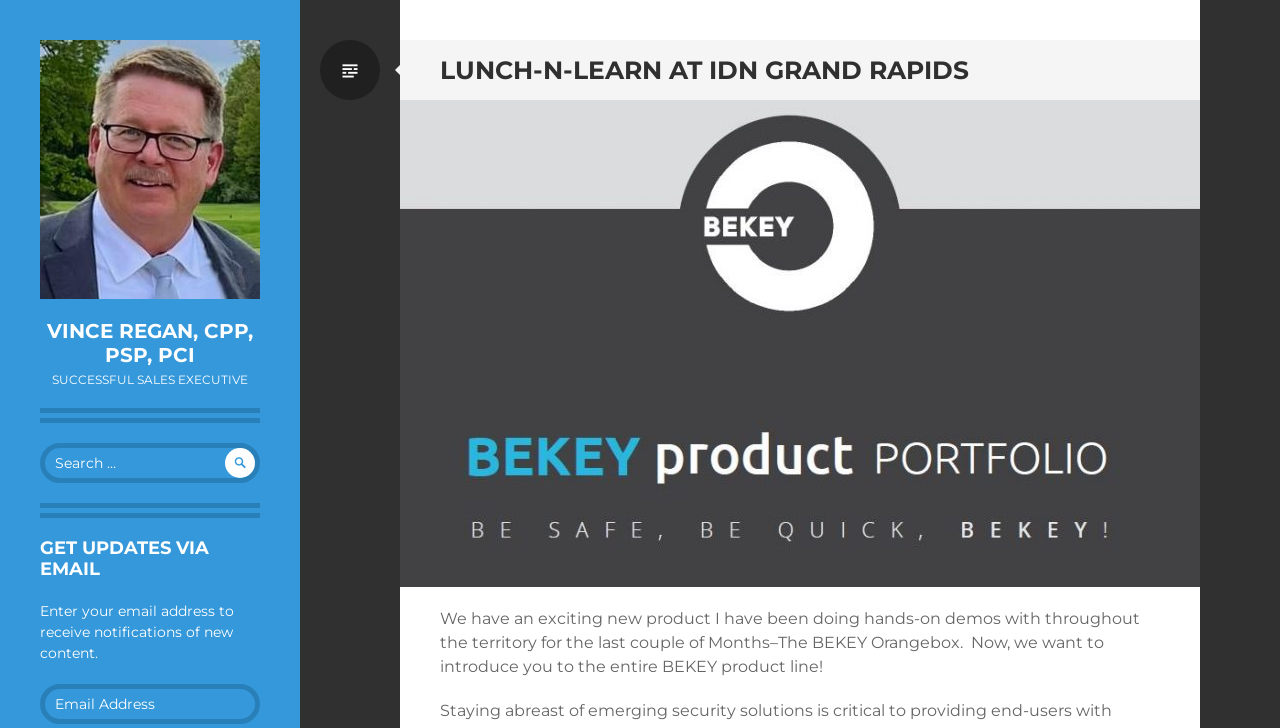Given the description of the UI element: "Vince Regan, CPP, PSP, PCI", predict the bounding box coordinates in the form of [left, top, right, bottom], with each value being a float between 0 and 1.

[0.031, 0.438, 0.203, 0.504]